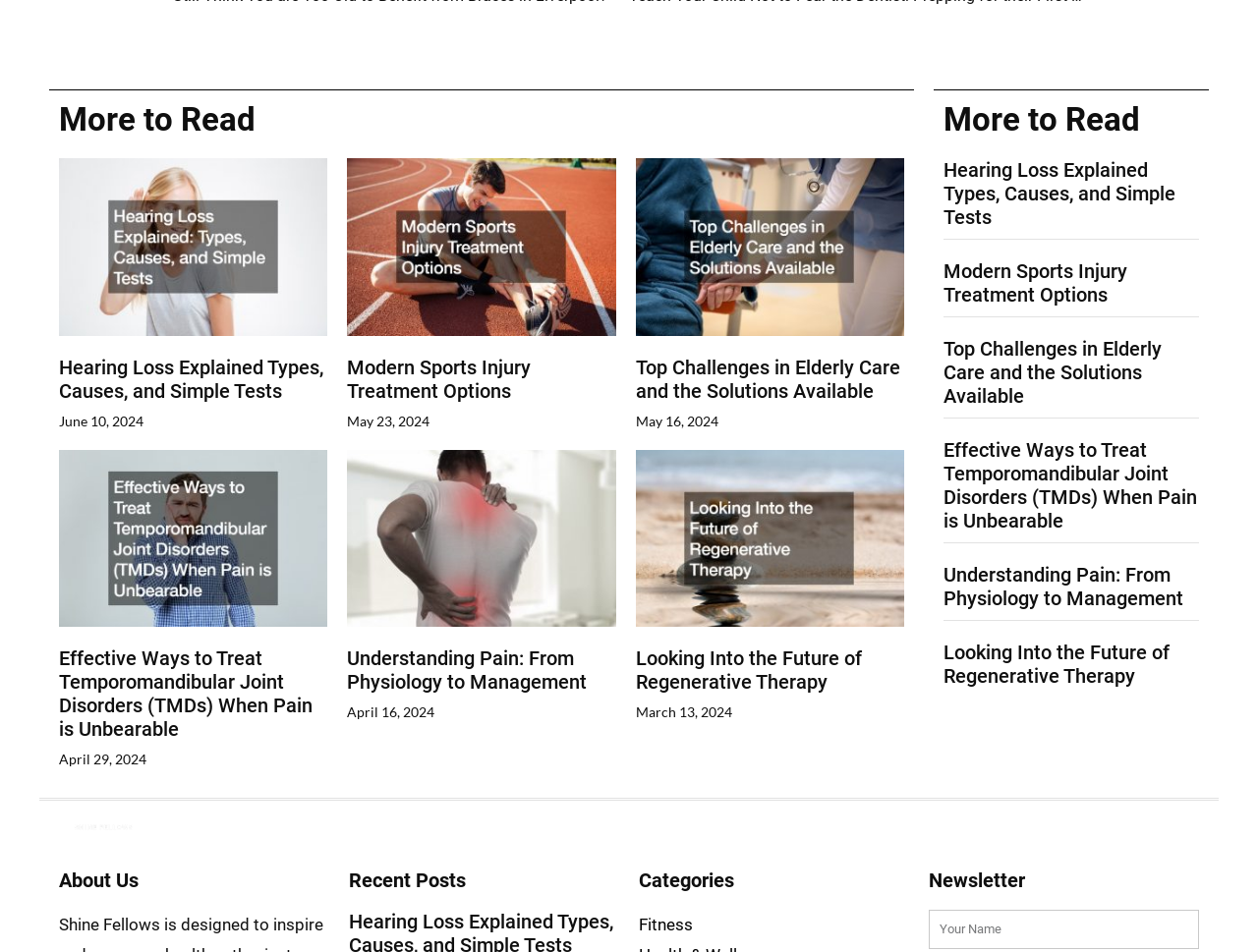Pinpoint the bounding box coordinates of the clickable element needed to complete the instruction: "click on the 'Hearing Loss Explained Types, Causes, and Simple Tests' article". The coordinates should be provided as four float numbers between 0 and 1: [left, top, right, bottom].

[0.047, 0.373, 0.26, 0.423]